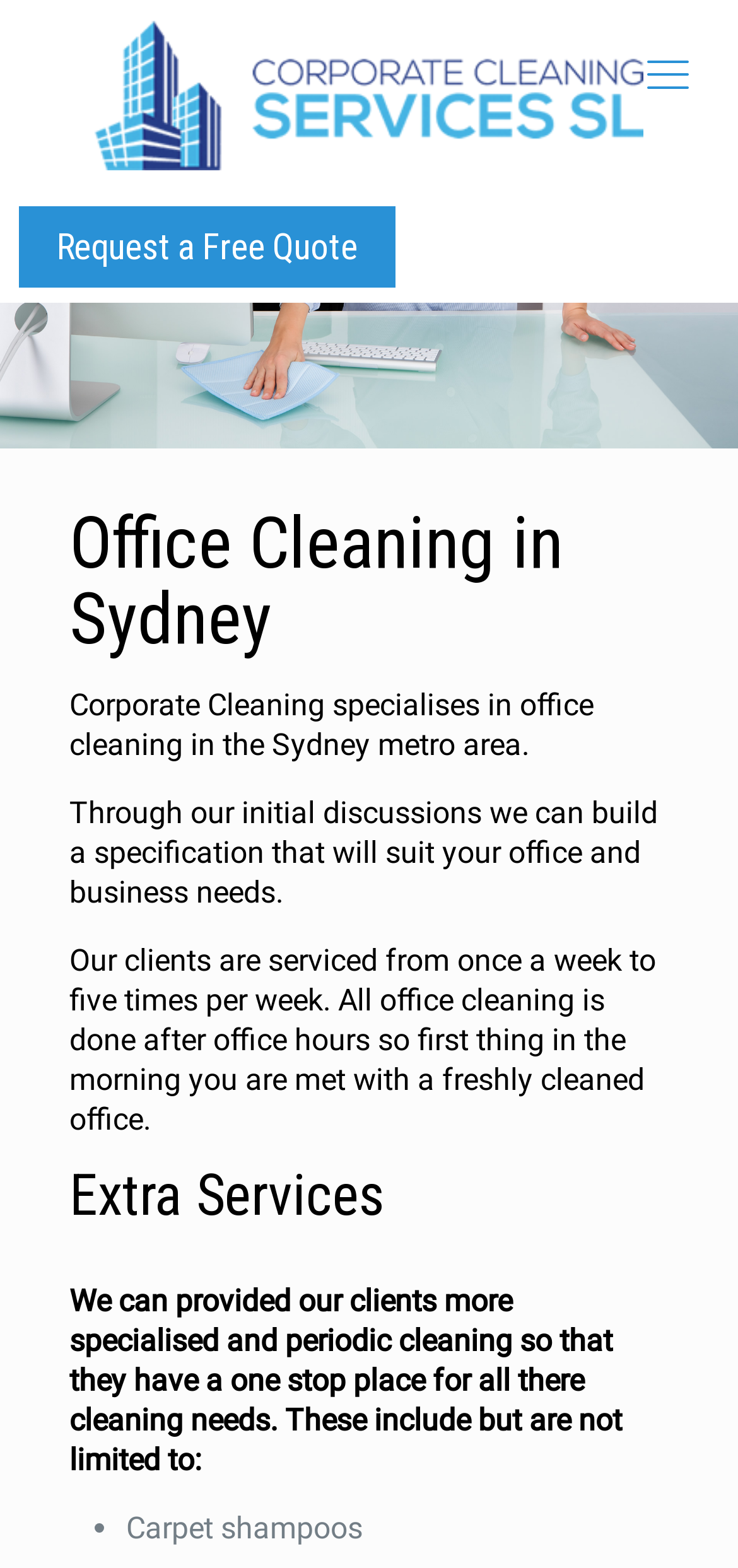What is the purpose of the initial discussion? Based on the screenshot, please respond with a single word or phrase.

To build a specification